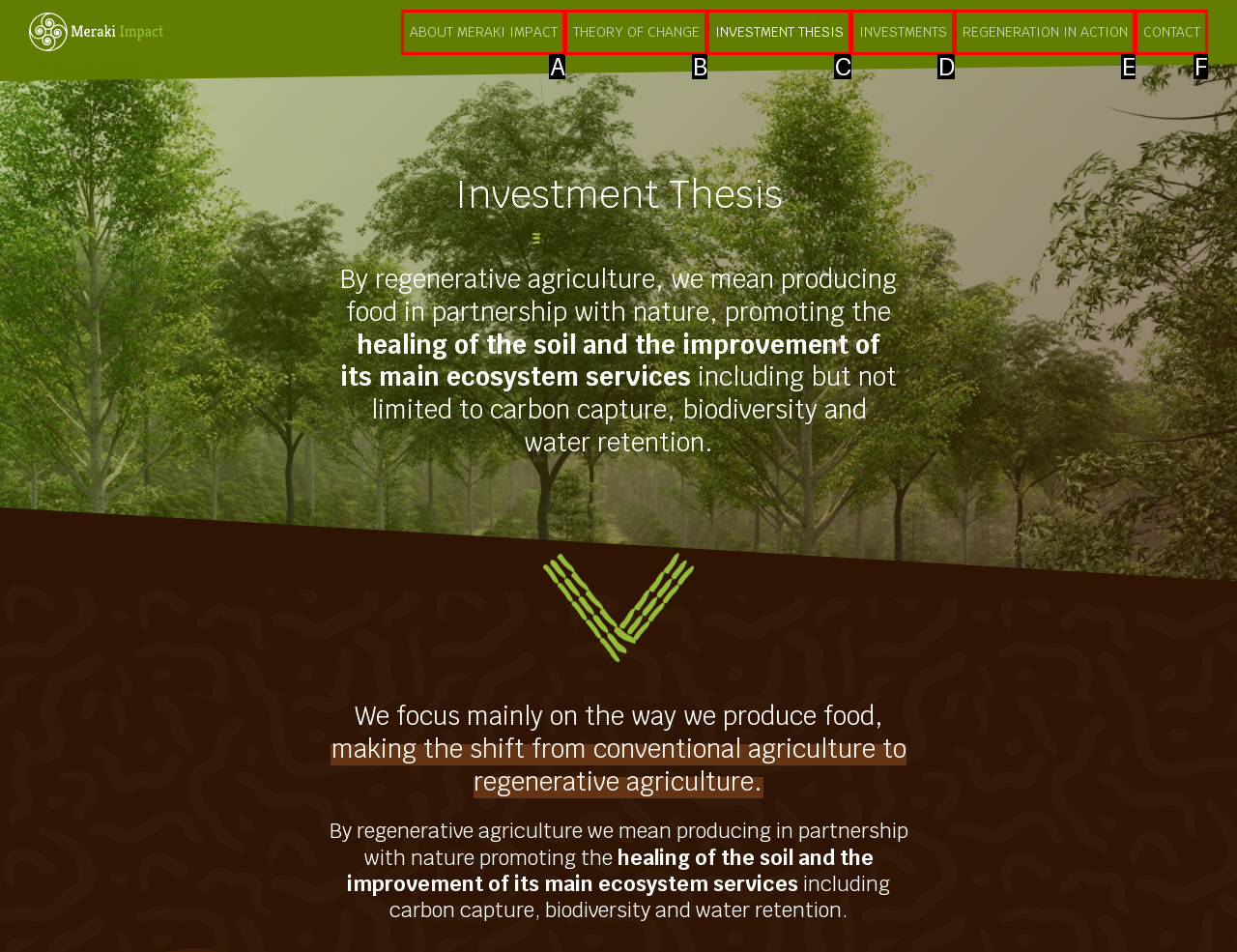Point out the option that aligns with the description: Investment Thesis
Provide the letter of the corresponding choice directly.

C